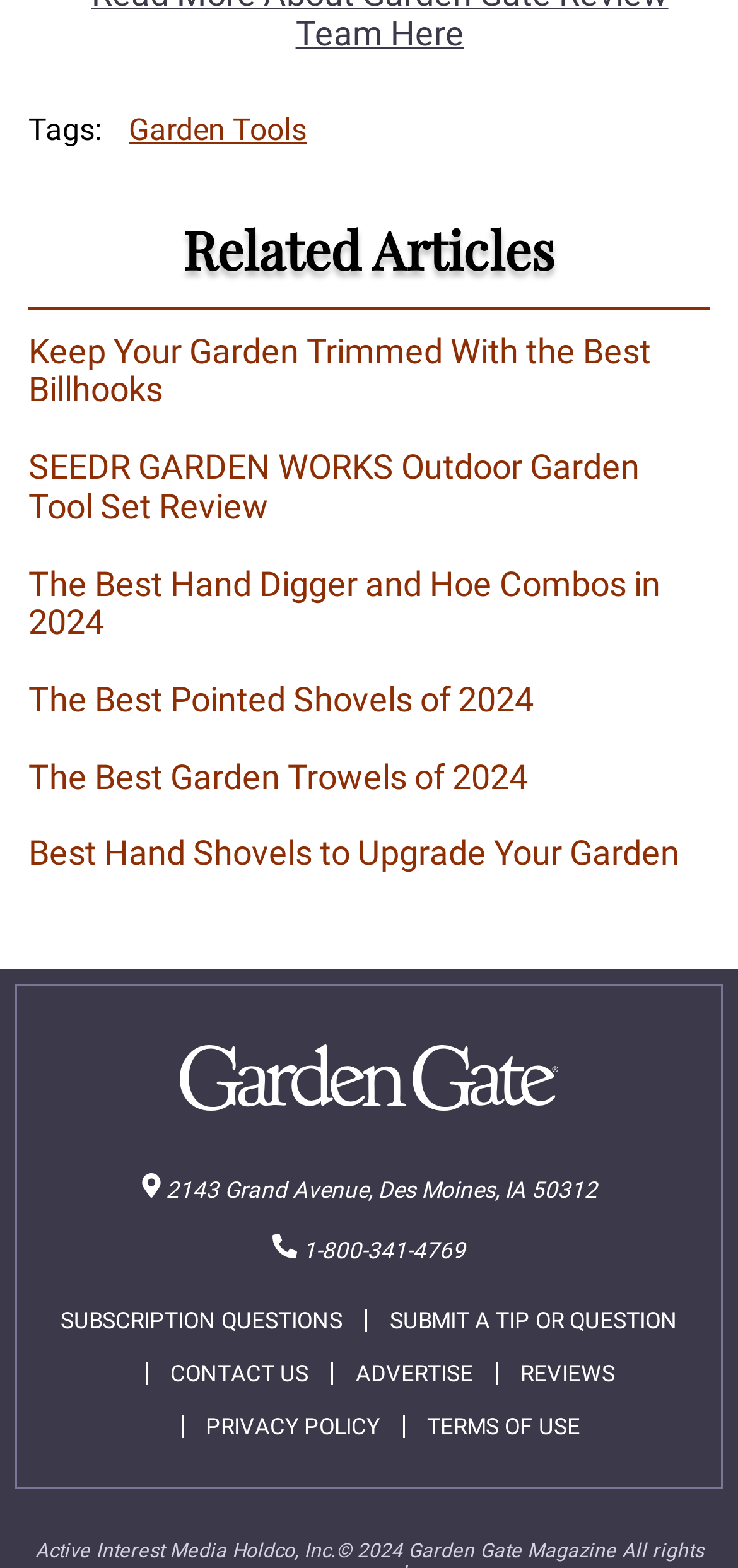Can you identify the bounding box coordinates of the clickable region needed to carry out this instruction: 'Read the article about FC Bayern showing interest in Augsburg’s Demirovic'? The coordinates should be four float numbers within the range of 0 to 1, stated as [left, top, right, bottom].

None